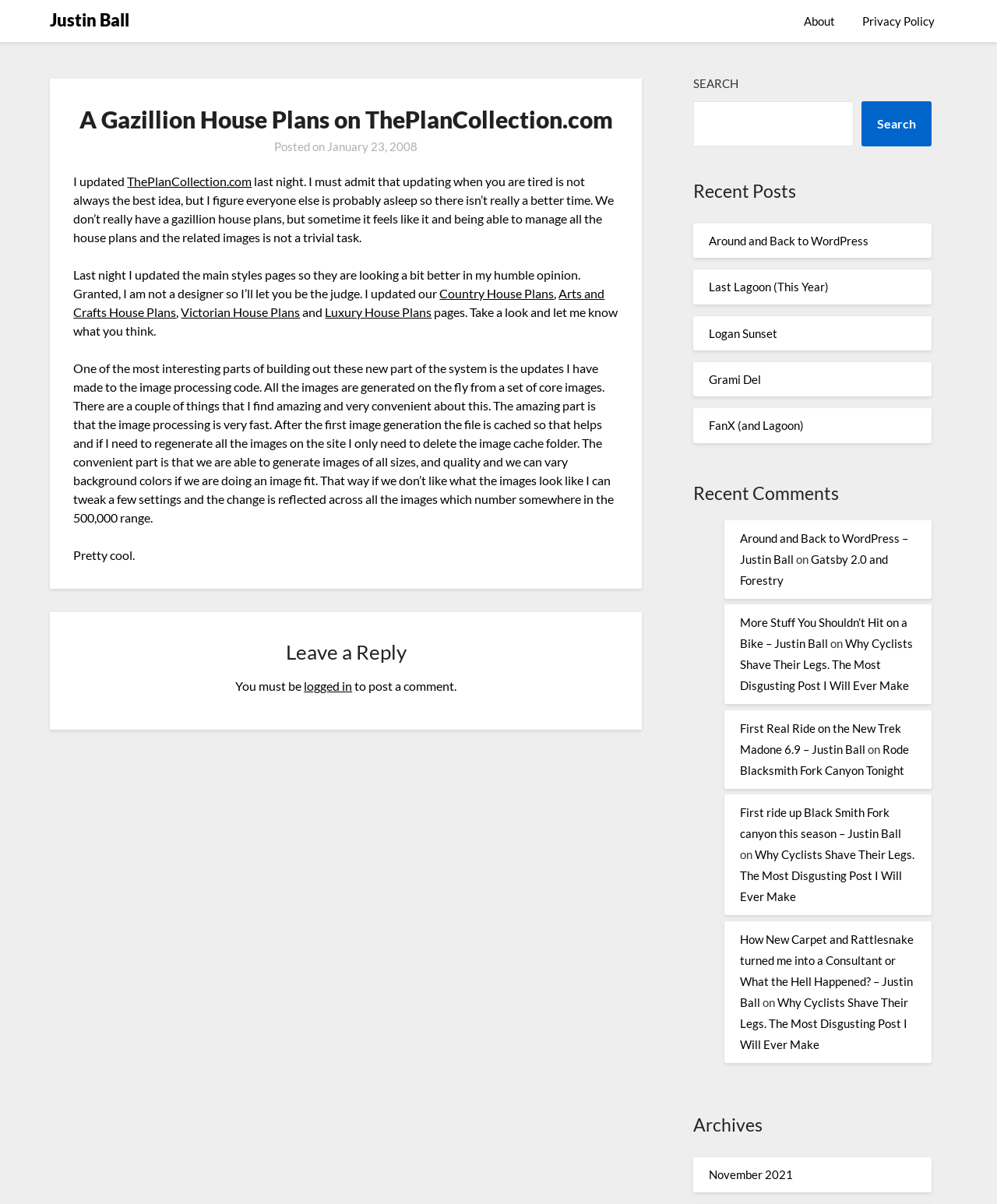Find the bounding box coordinates of the element to click in order to complete this instruction: "View 'Recent Posts'". The bounding box coordinates must be four float numbers between 0 and 1, denoted as [left, top, right, bottom].

[0.696, 0.147, 0.934, 0.171]